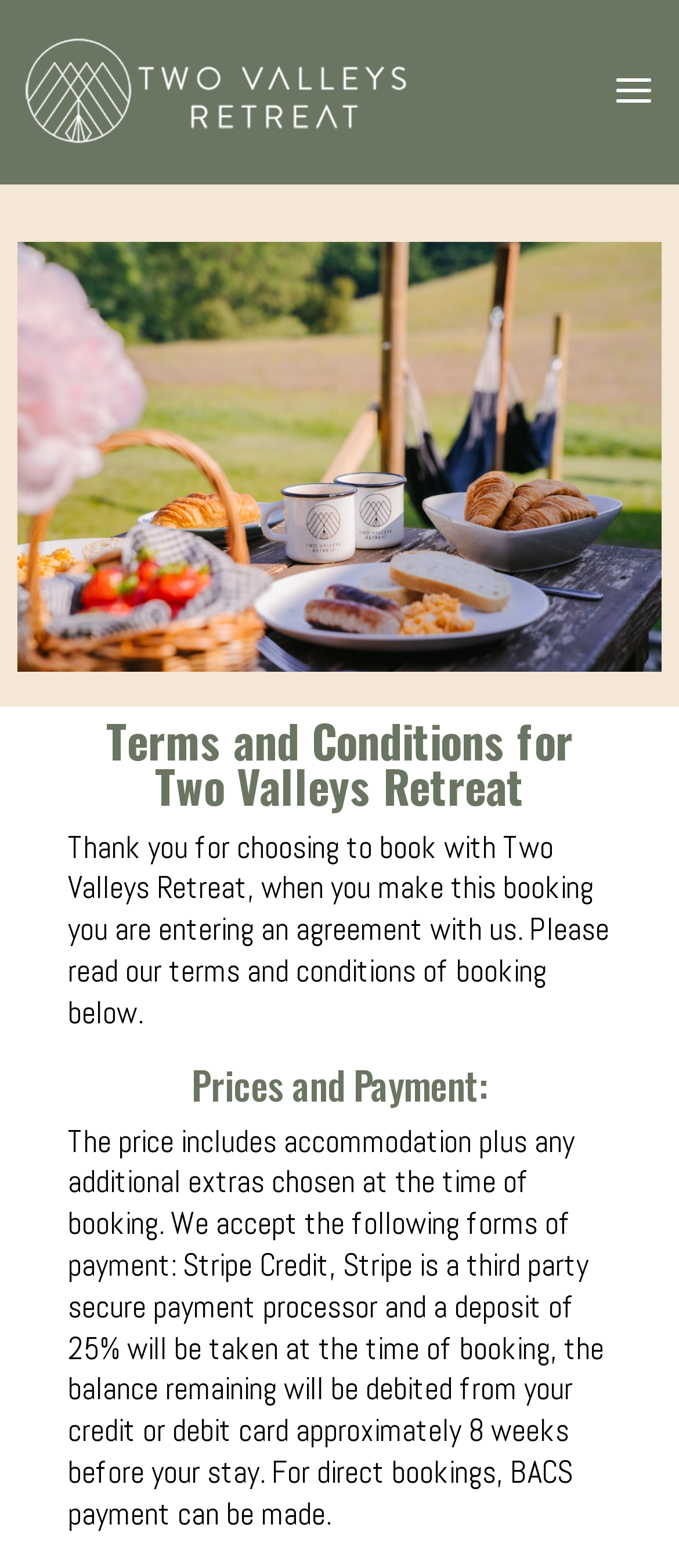Using the description "alt="Two Valleys Retreat"", locate and provide the bounding box of the UI element.

[0.033, 0.044, 0.605, 0.068]